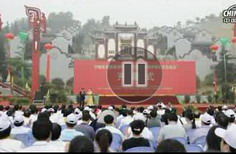Describe all the elements in the image with great detail.

The image captures a large outdoor event taking place in Hubei, China, showcasing a gathering of attendees in a seated audience. They are facing a stage adorned with traditional motifs, likely referencing the rich cultural heritage of the region, particularly the Chu culture. The backdrop features a prominent, intricately designed architectural structure, symbolizing cultural significance. 

Decorative elements can be seen, including colorful lanterns, which add a festive atmosphere to the scene. The audience, consisting of many individuals wearing white caps, appears engaged and attentive, indicating a communal spirit. A large display screen is visible at the center of the stage, suggesting that important messages or visuals are being shared, enhancing the cultural experience. This event appears to be an important celebration or ceremony, highlighting Hubei's cultural heritage.